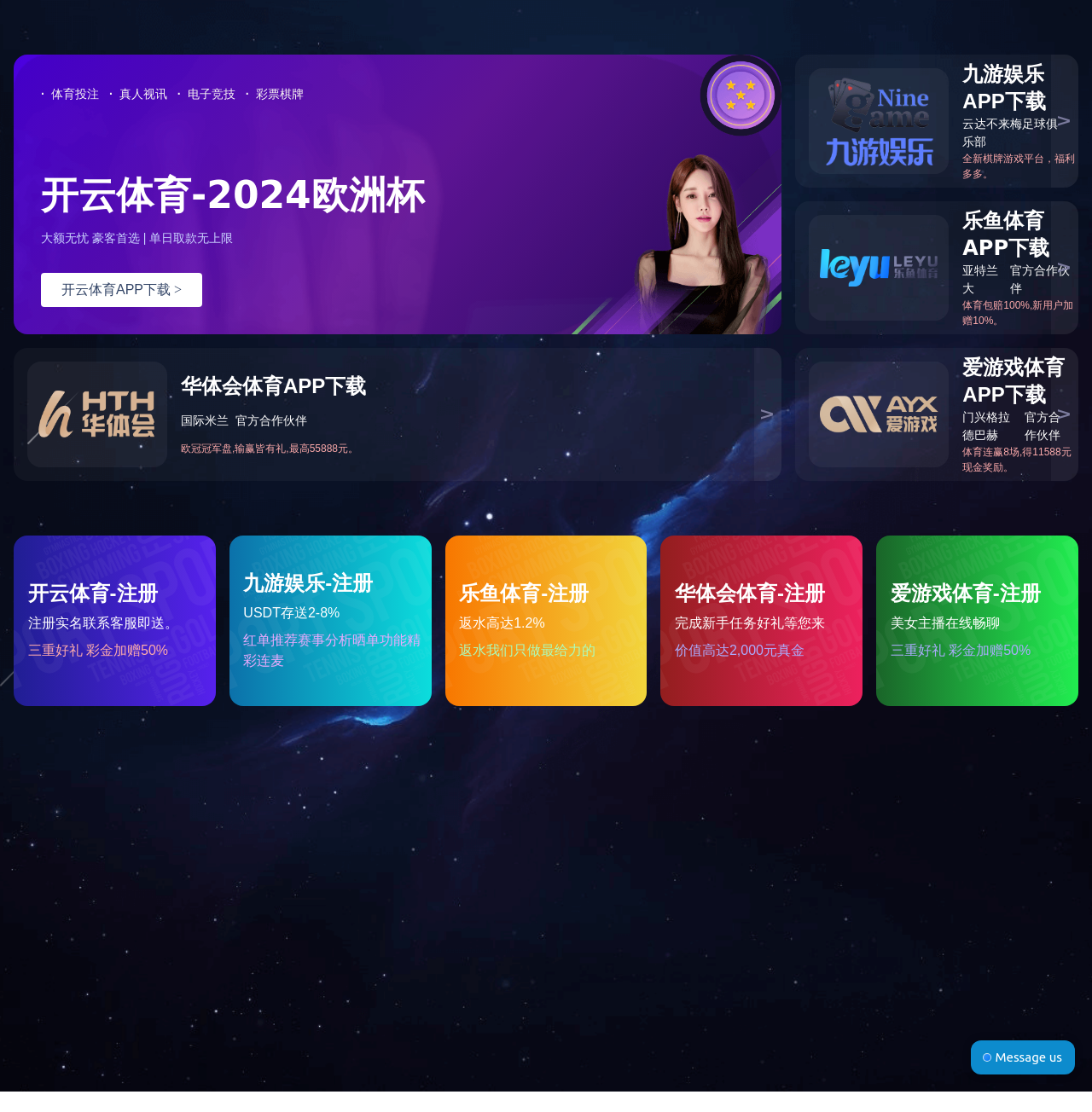Please study the image and answer the question comprehensively:
How many product categories are there?

From the links '班台系列', '会议台系列', '洽谈台系列', '书柜、讲台、茶水柜系列', '隔断系列', '屏风系列', '电脑台、办公桌系列', '接待台系列', '大班椅、现代椅系列', '沙发、公共椅系列', '文件柜、保险柜系列', and '餐台餐椅、公寓床系列', we can count 12 product categories.